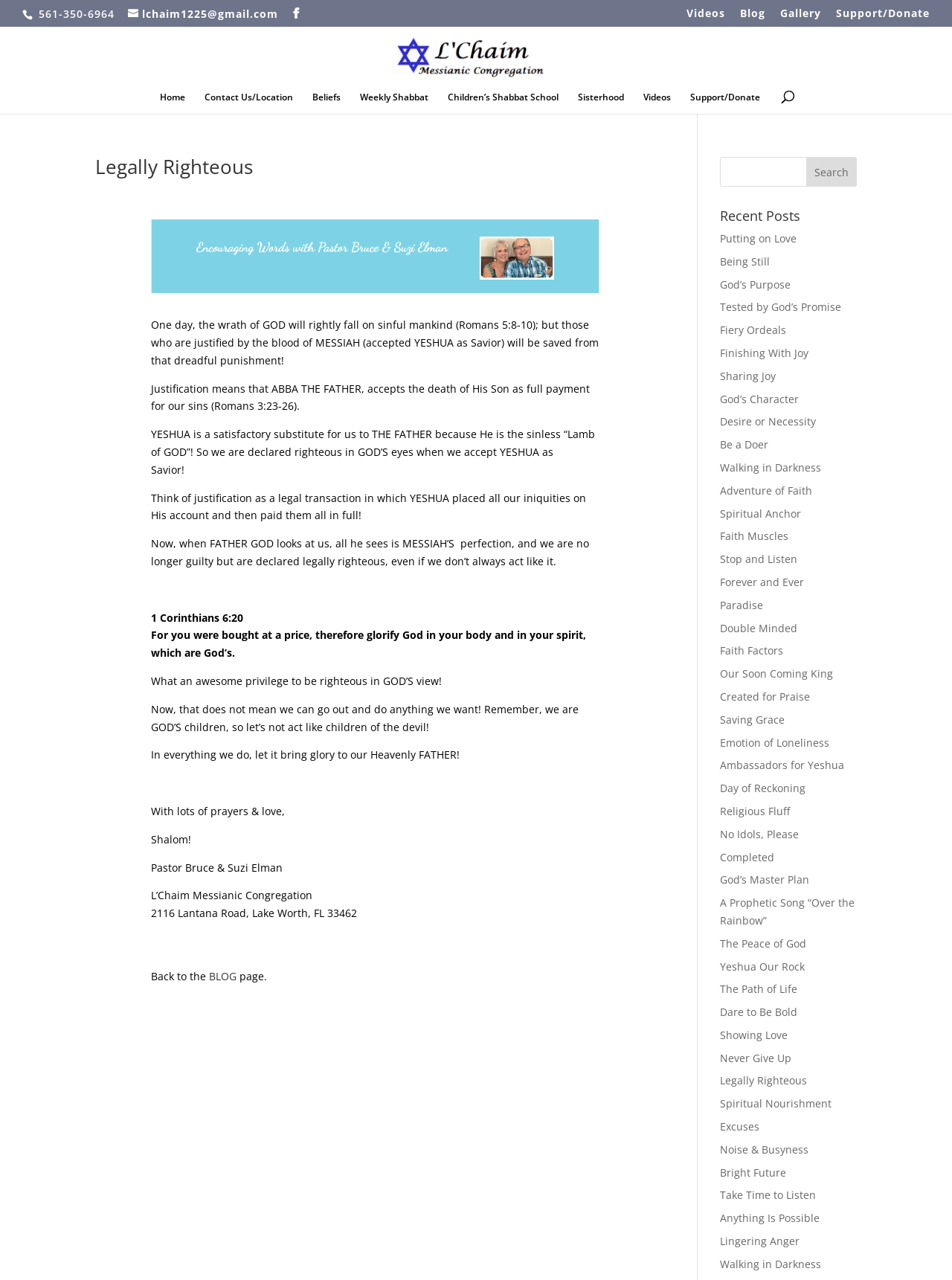Please provide the bounding box coordinates for the element that needs to be clicked to perform the following instruction: "Click the 'Videos' link". The coordinates should be given as four float numbers between 0 and 1, i.e., [left, top, right, bottom].

[0.721, 0.006, 0.762, 0.02]